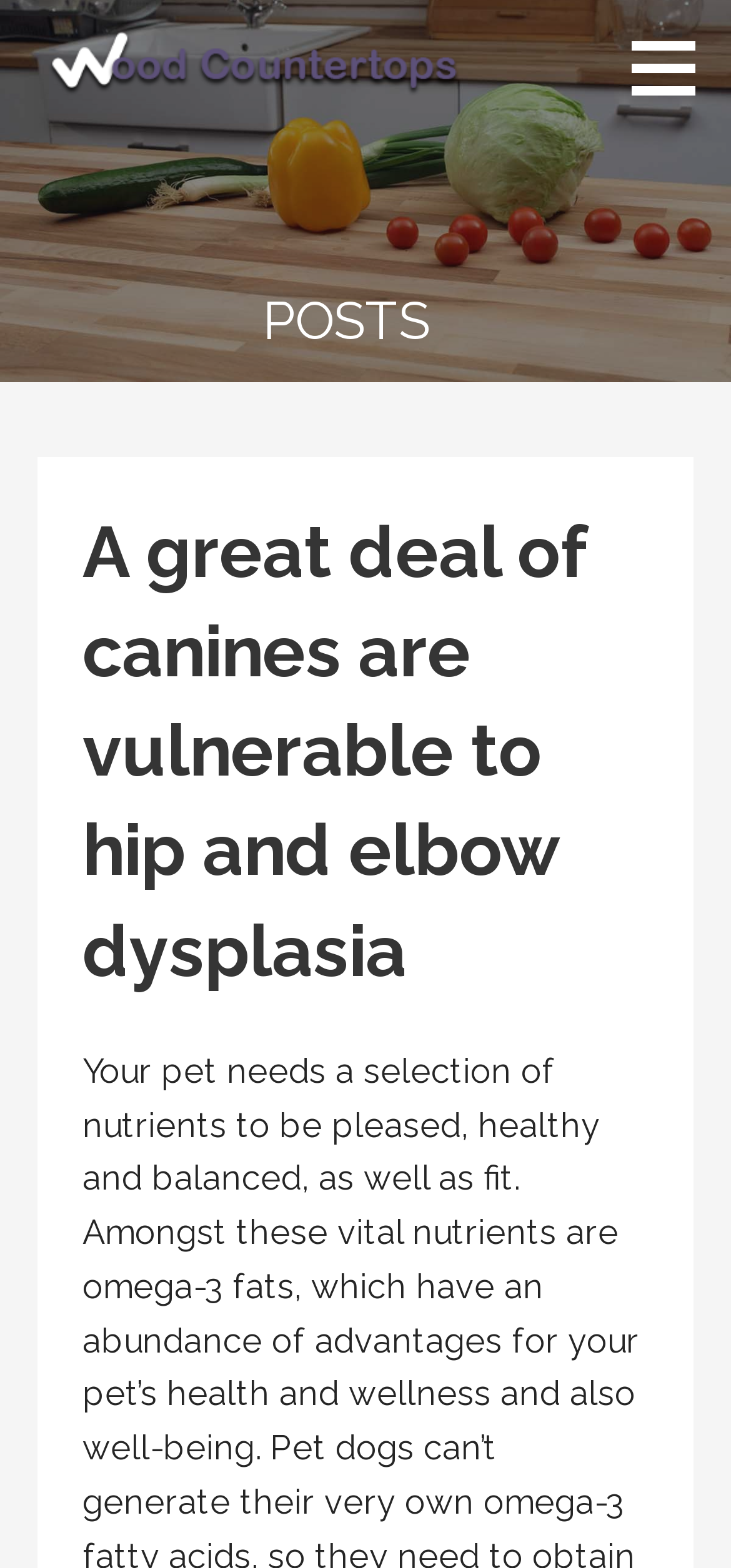What is the company name?
Based on the image, give a one-word or short phrase answer.

North Dakota Wood Countertops